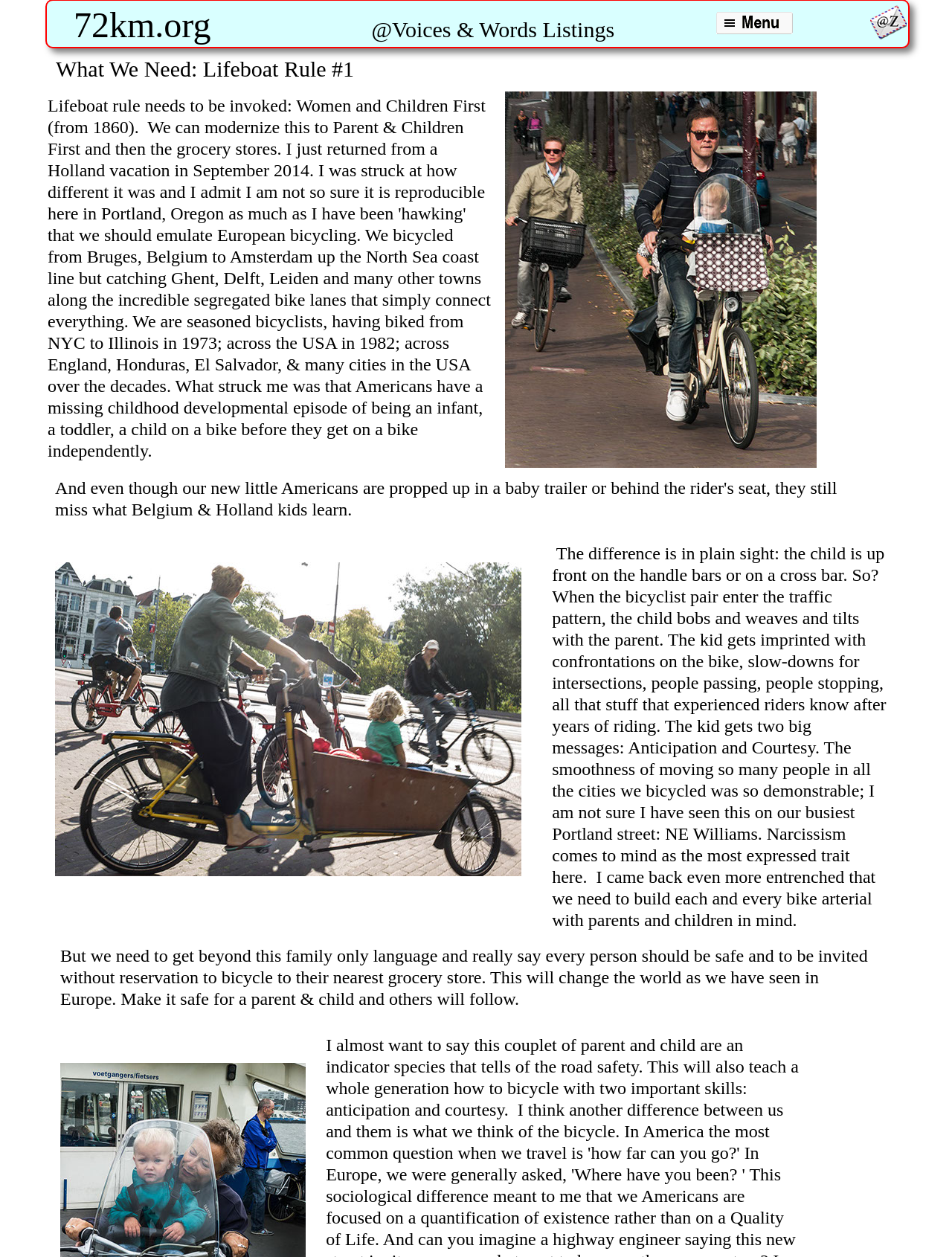What is the main topic discussed in the page?
Please use the visual content to give a single word or phrase answer.

Bicycling with children